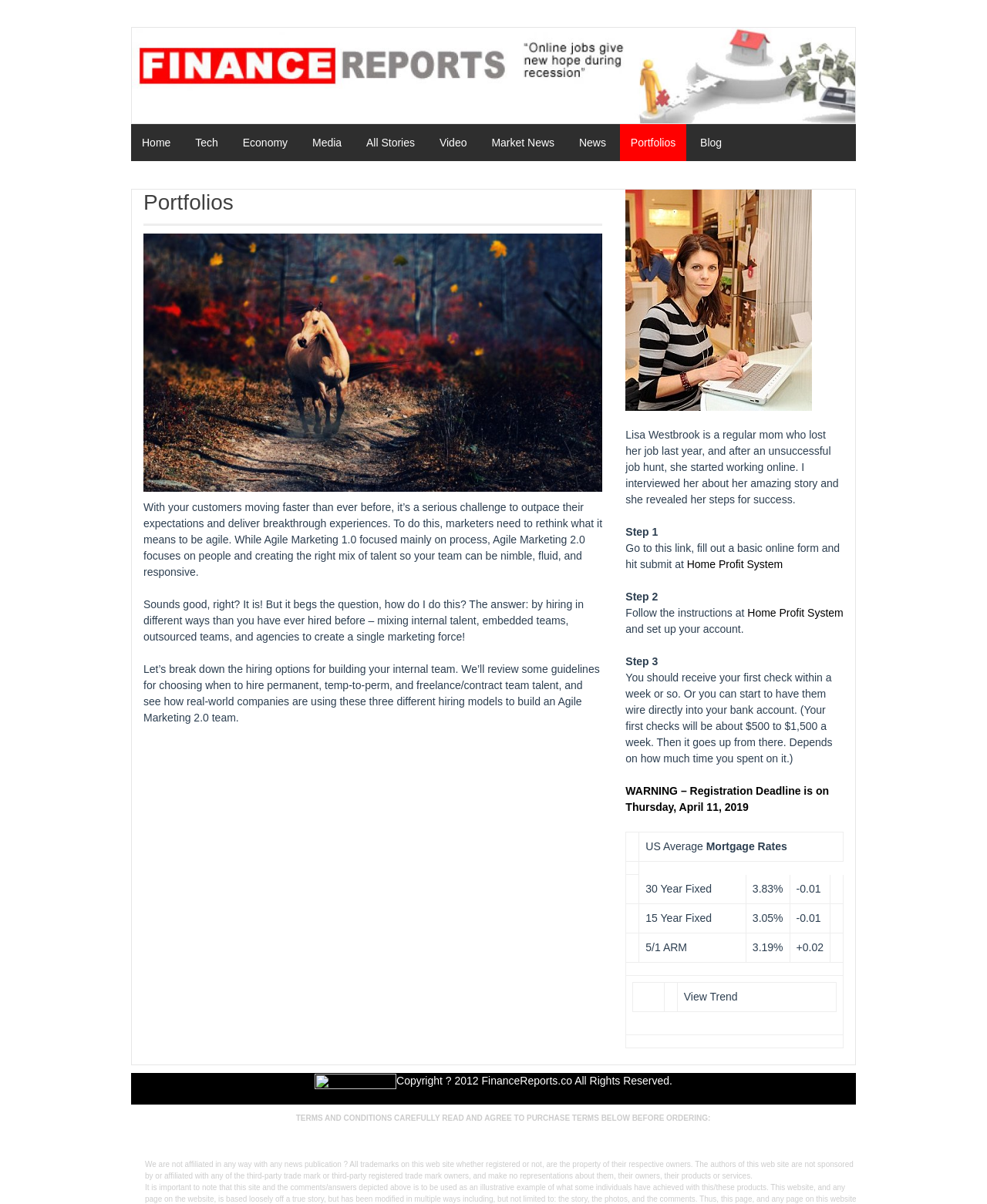Locate the bounding box coordinates of the clickable element to fulfill the following instruction: "Skip to content". Provide the coordinates as four float numbers between 0 and 1 in the format [left, top, right, bottom].

None